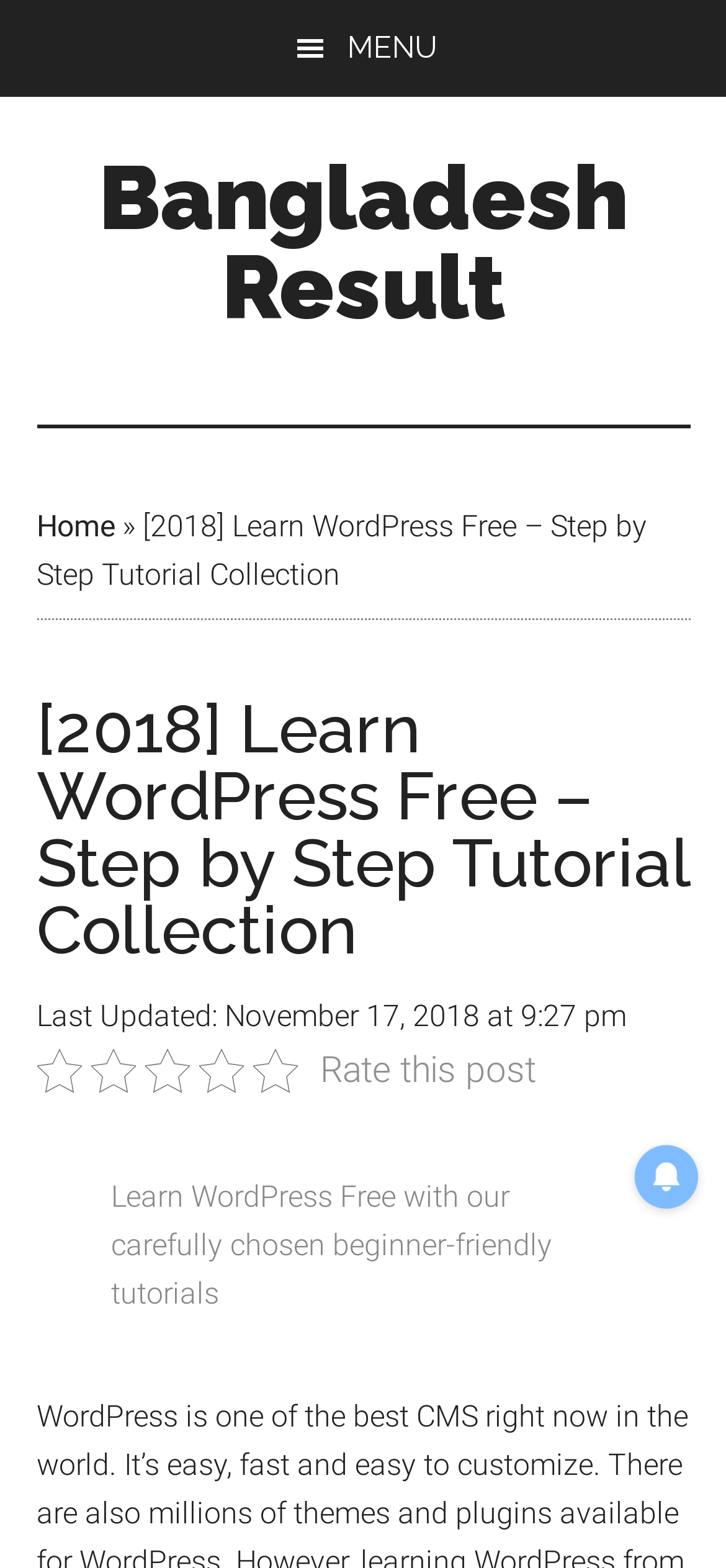Offer a thorough description of the webpage.

The webpage is a tutorial collection for learning WordPress, with a focus on beginner-friendly content. At the top left corner, there are two "Skip to" links, one for main content and one for primary sidebar. Next to these links, there is a menu button with a hamburger icon. 

Below the menu button, there is a horizontal navigation bar with a link to "Bangladesh Result" and a dropdown menu with a "Home" link and an arrow icon. The title of the webpage, "[2018] Learn WordPress Free - Step by Step Tutorial Collection", is displayed prominently in the middle of the page, with a smaller subtitle "Last Updated: November 17, 2018 at 9:27 pm" below it.

On the right side of the title, there is a rating section with the text "Rate this post". Below the title, there is a blockquote with a brief introduction to the tutorial collection, stating "Learn WordPress Free with our carefully chosen beginner-friendly tutorials". 

At the bottom right corner of the page, there is a small image.